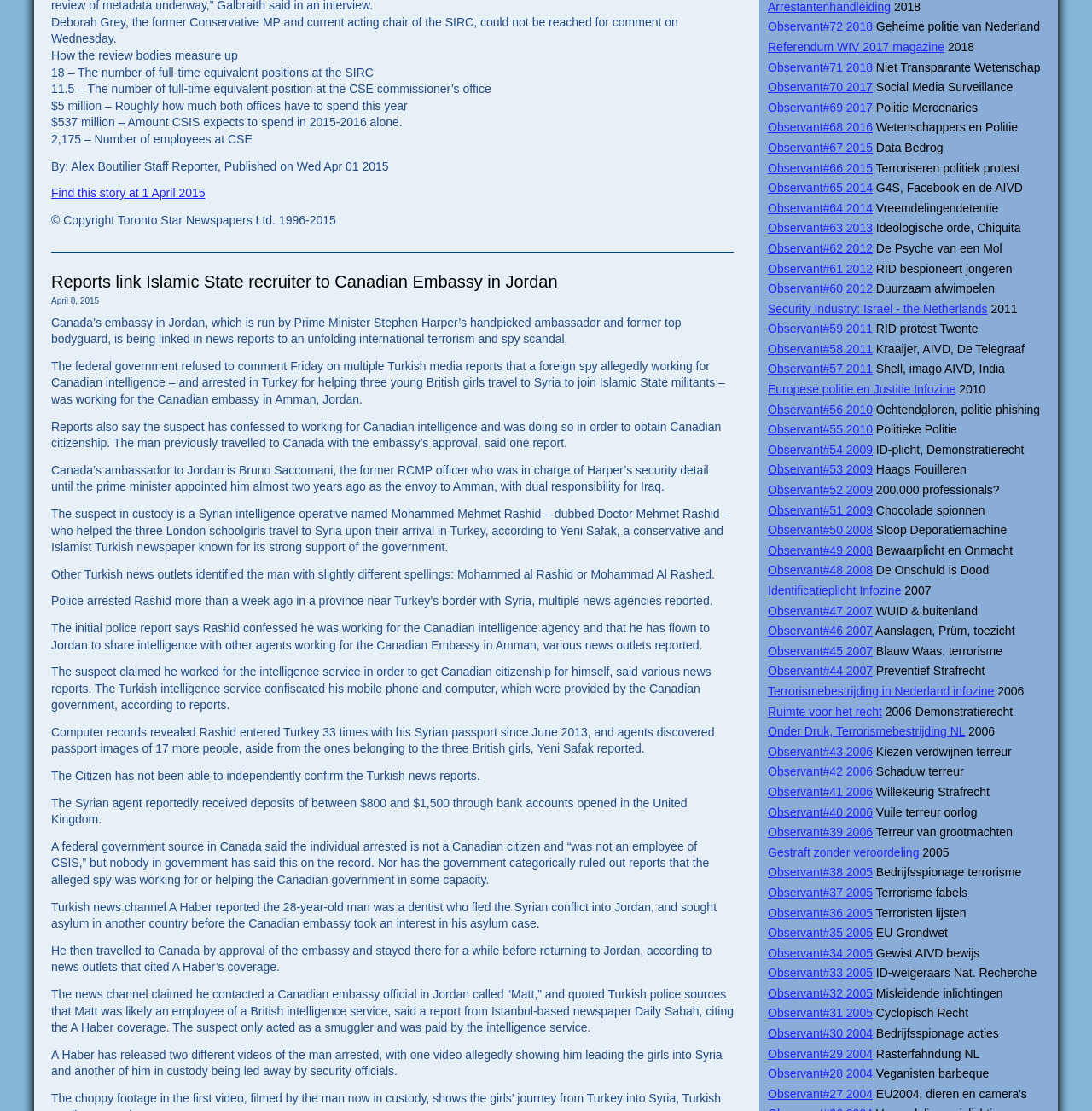Can you determine the bounding box coordinates of the area that needs to be clicked to fulfill the following instruction: "View Referendum WIV 2017 magazine"?

[0.703, 0.036, 0.865, 0.048]